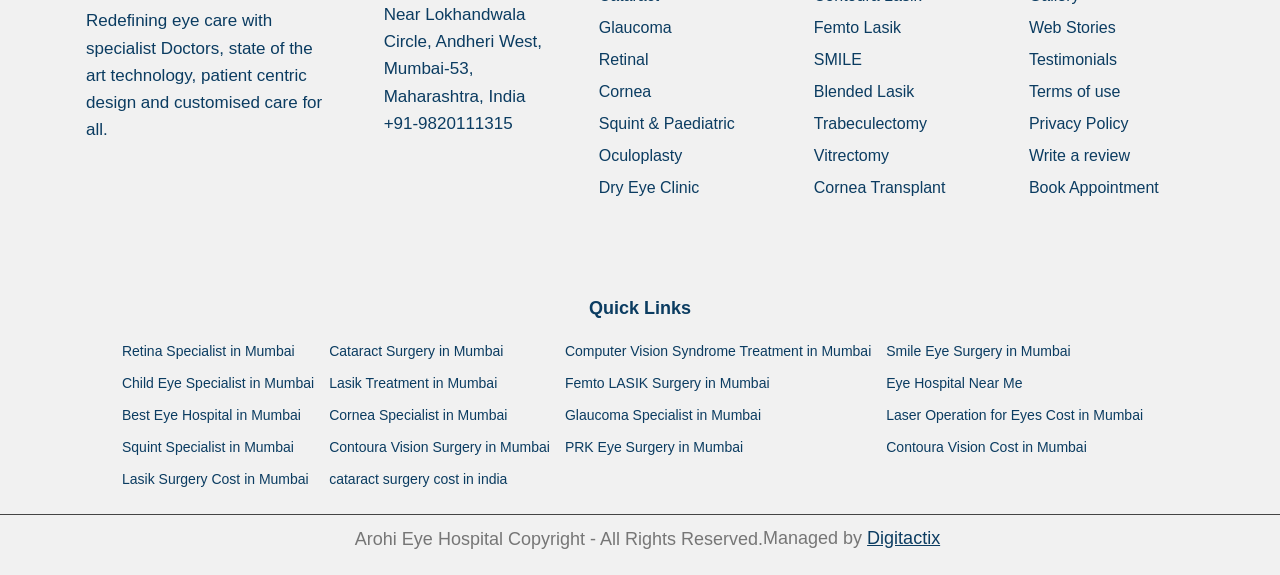Locate the bounding box coordinates of the element you need to click to accomplish the task described by this instruction: "Learn about Femto Lasik".

[0.636, 0.032, 0.704, 0.062]